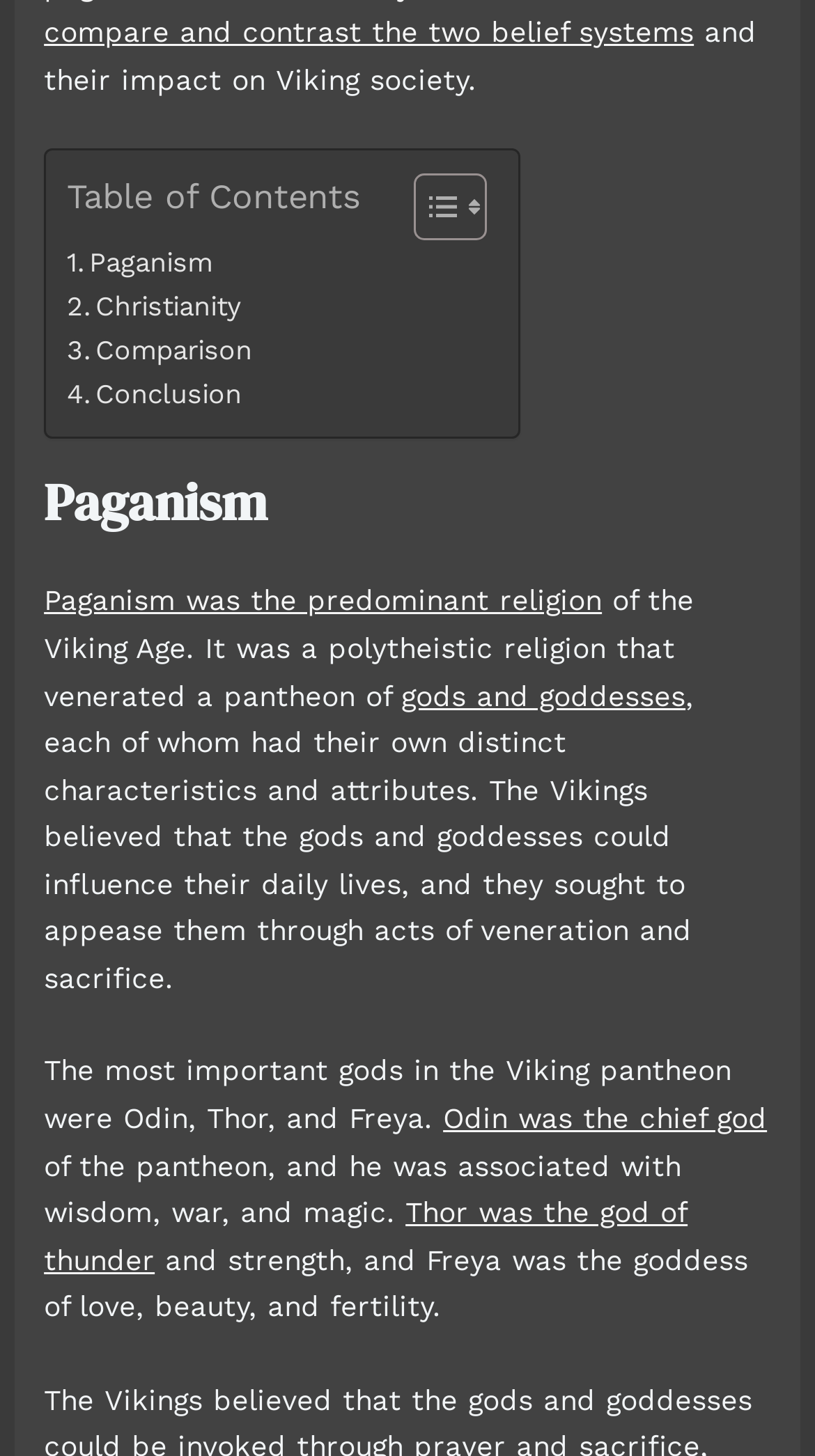Using the description: "gods and goddesses", determine the UI element's bounding box coordinates. Ensure the coordinates are in the format of four float numbers between 0 and 1, i.e., [left, top, right, bottom].

[0.492, 0.485, 0.841, 0.508]